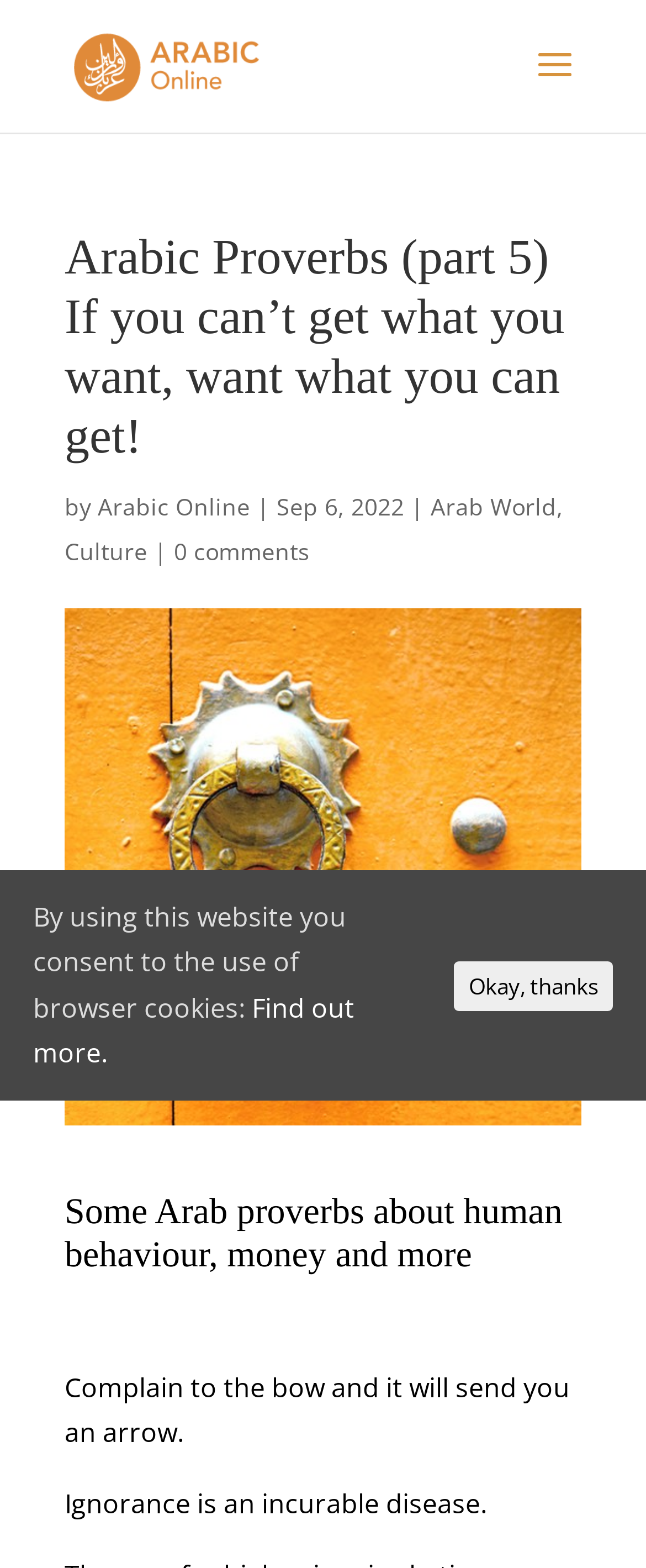Please identify the coordinates of the bounding box for the clickable region that will accomplish this instruction: "Learn about the school's education programmes".

None